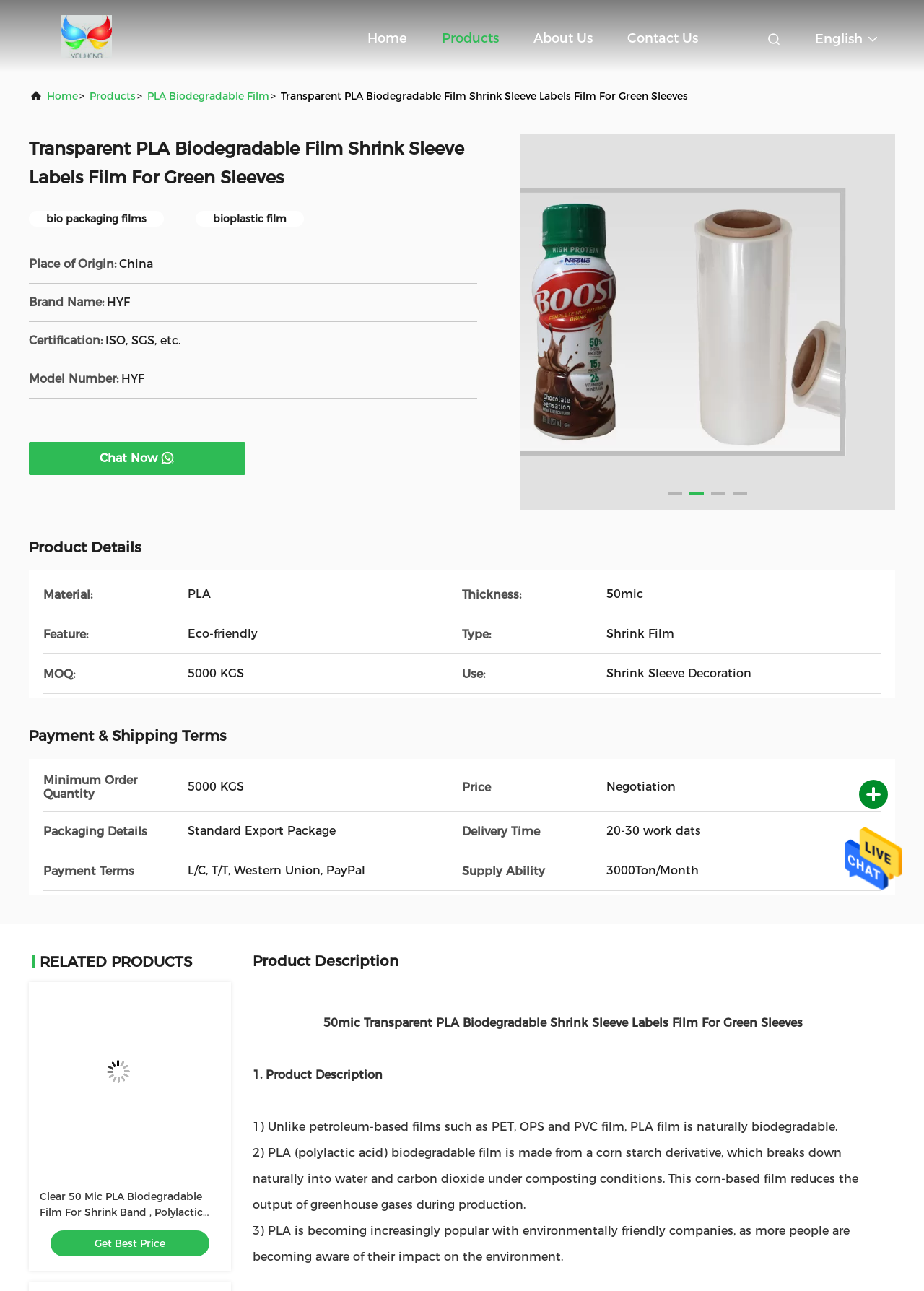What is the material of the product?
Based on the image, respond with a single word or phrase.

PLA